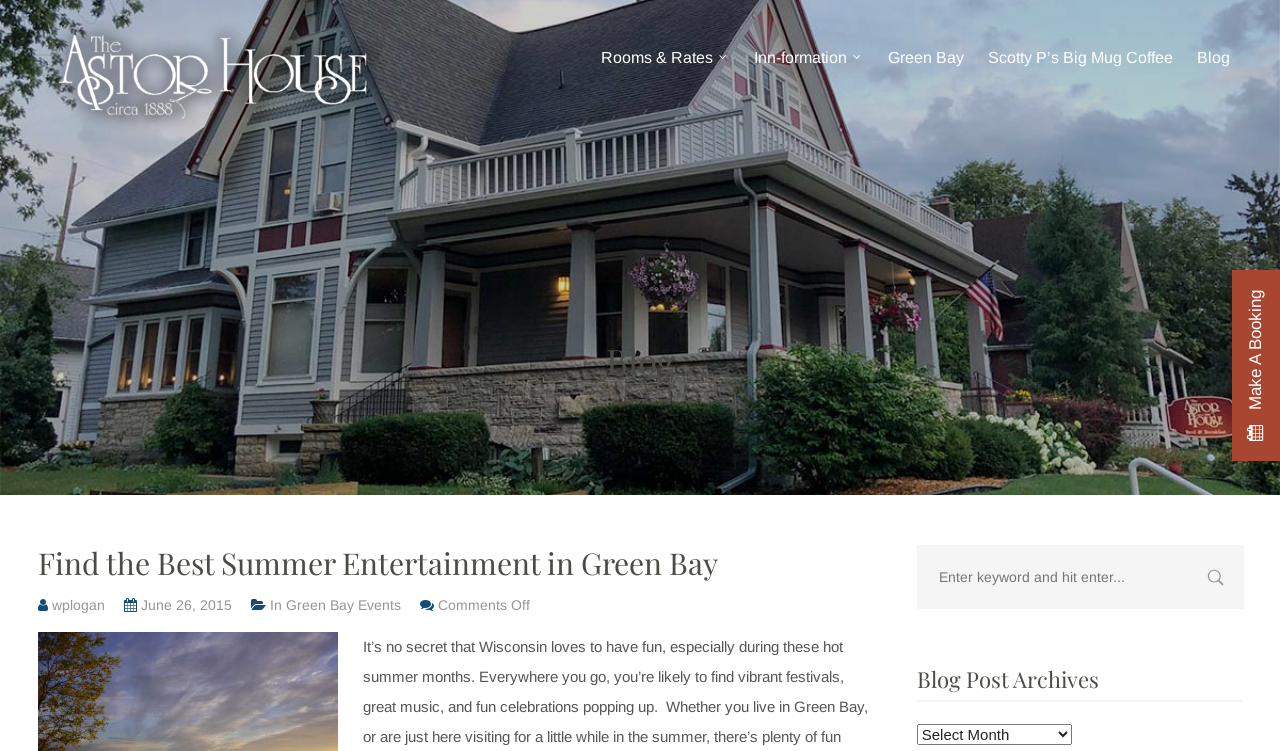Please identify the bounding box coordinates of the element that needs to be clicked to execute the following command: "Make a booking". Provide the bounding box using four float numbers between 0 and 1, formatted as [left, top, right, bottom].

[0.962, 0.36, 1.0, 0.614]